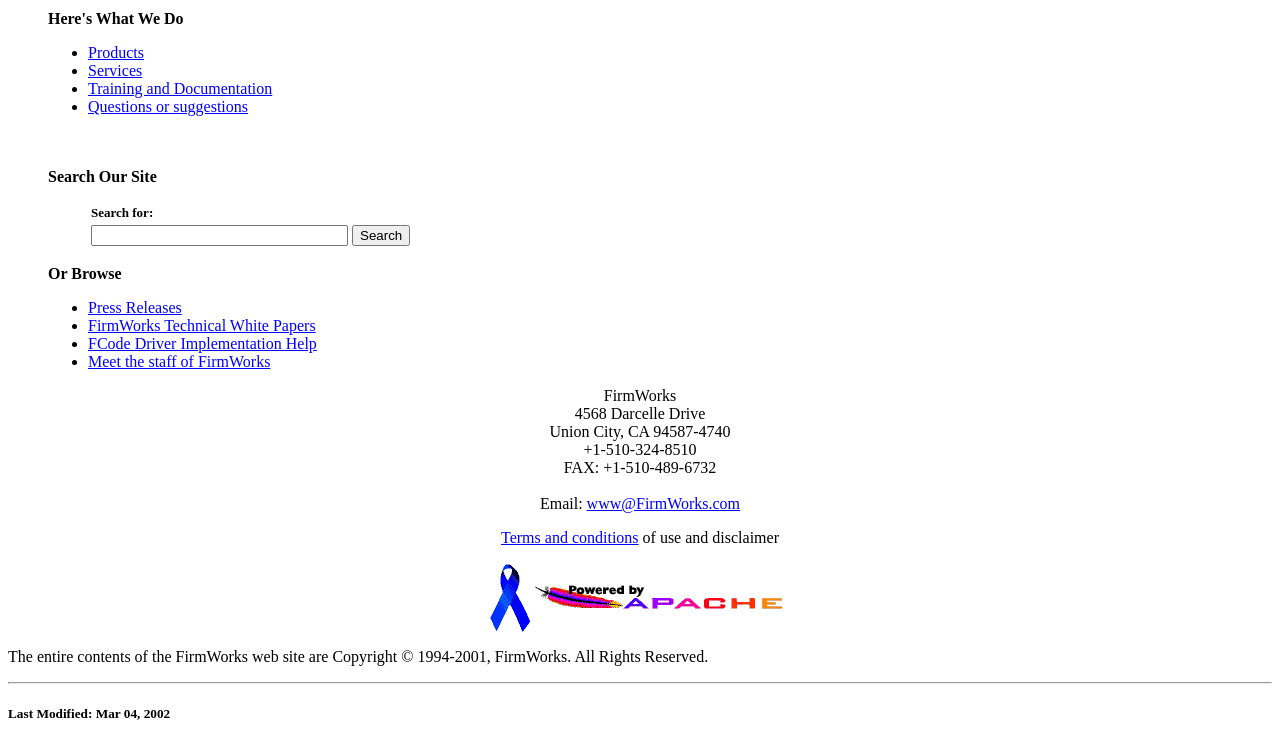Determine the bounding box coordinates of the UI element described by: "FCode Driver Implementation Help".

[0.069, 0.45, 0.248, 0.473]